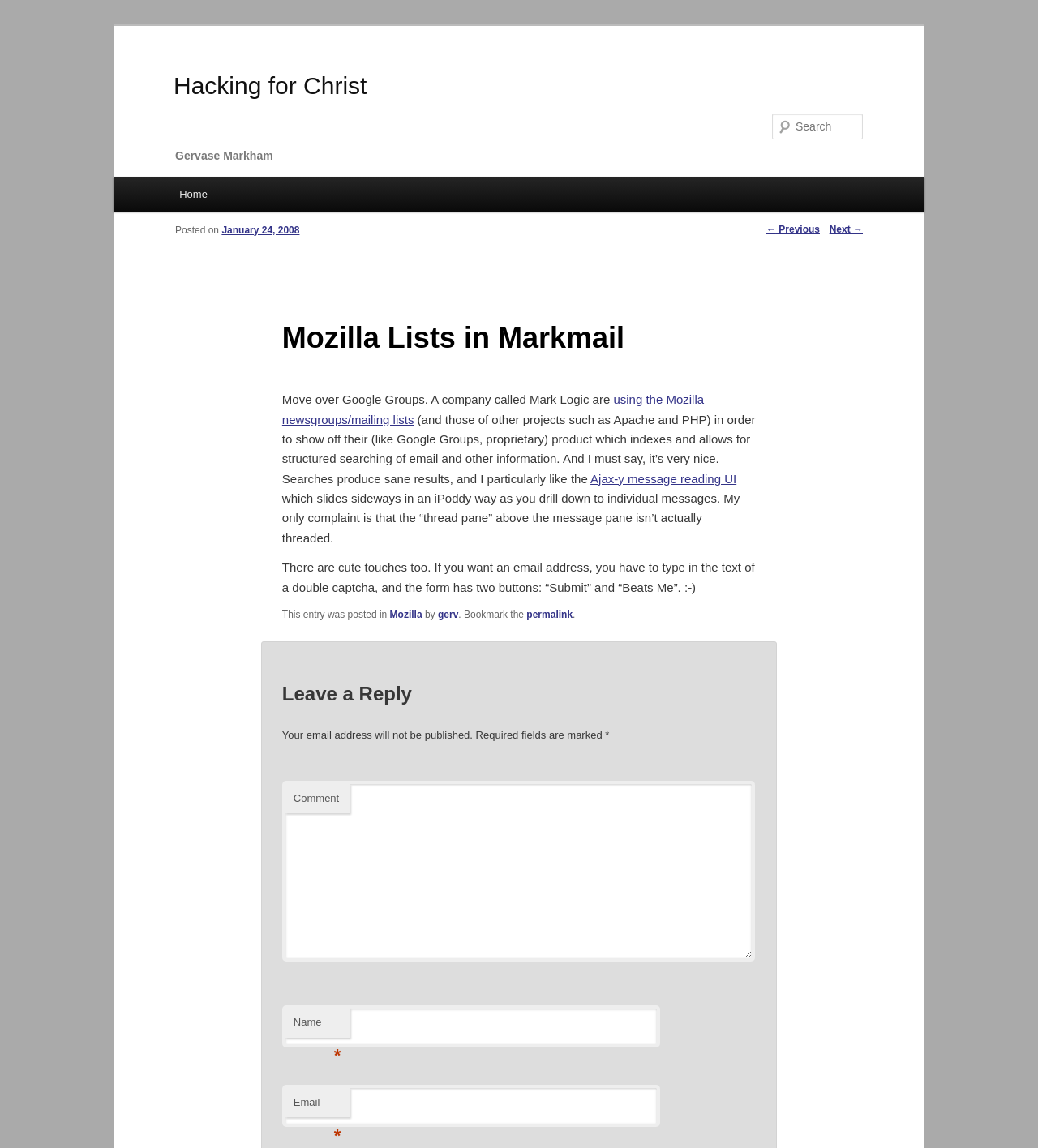Please identify the bounding box coordinates of the area I need to click to accomplish the following instruction: "Search for something".

[0.744, 0.099, 0.831, 0.121]